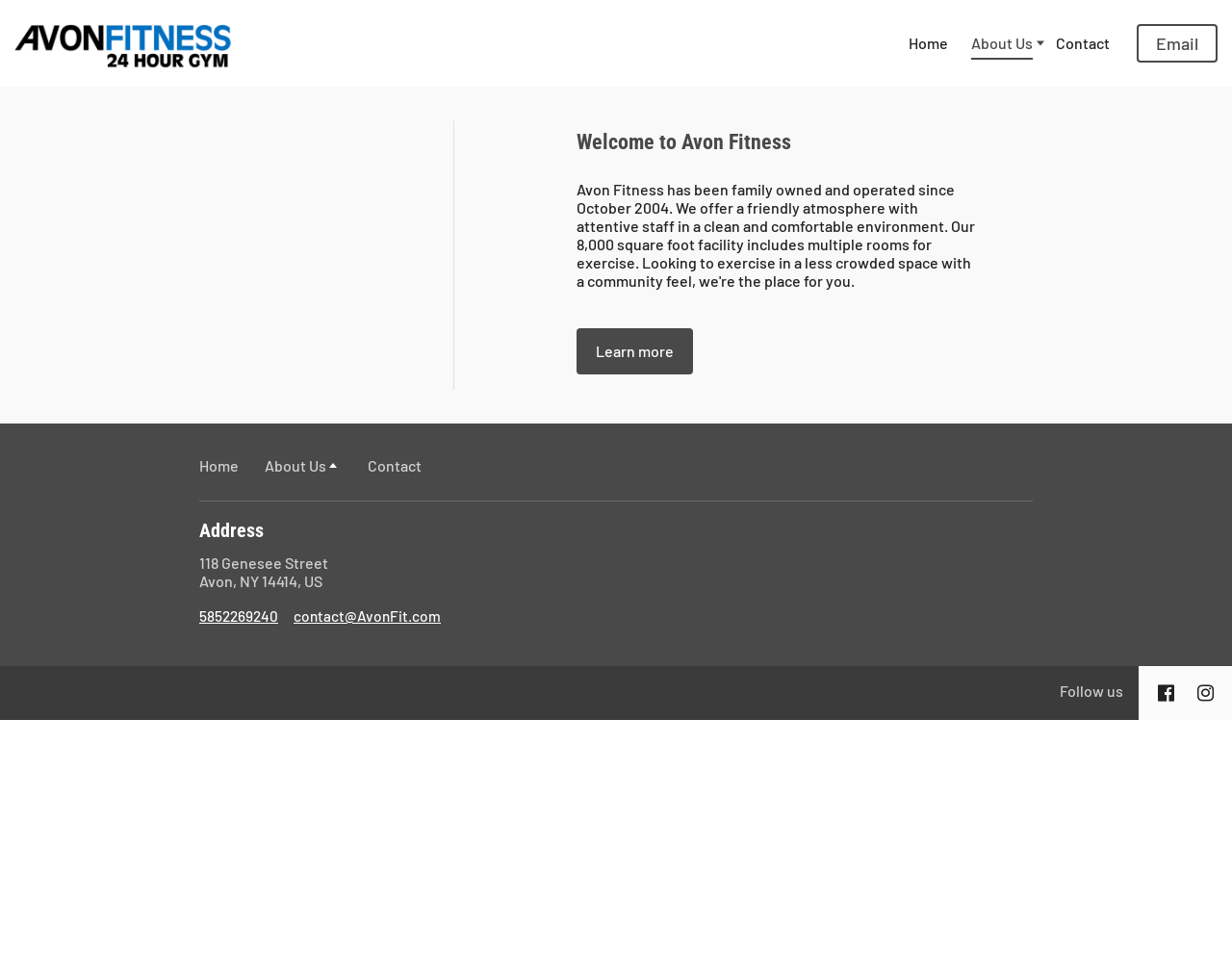Find the bounding box coordinates of the element's region that should be clicked in order to follow the given instruction: "Follow Avon Fitness on Facebook". The coordinates should consist of four float numbers between 0 and 1, i.e., [left, top, right, bottom].

[0.94, 0.695, 0.953, 0.725]